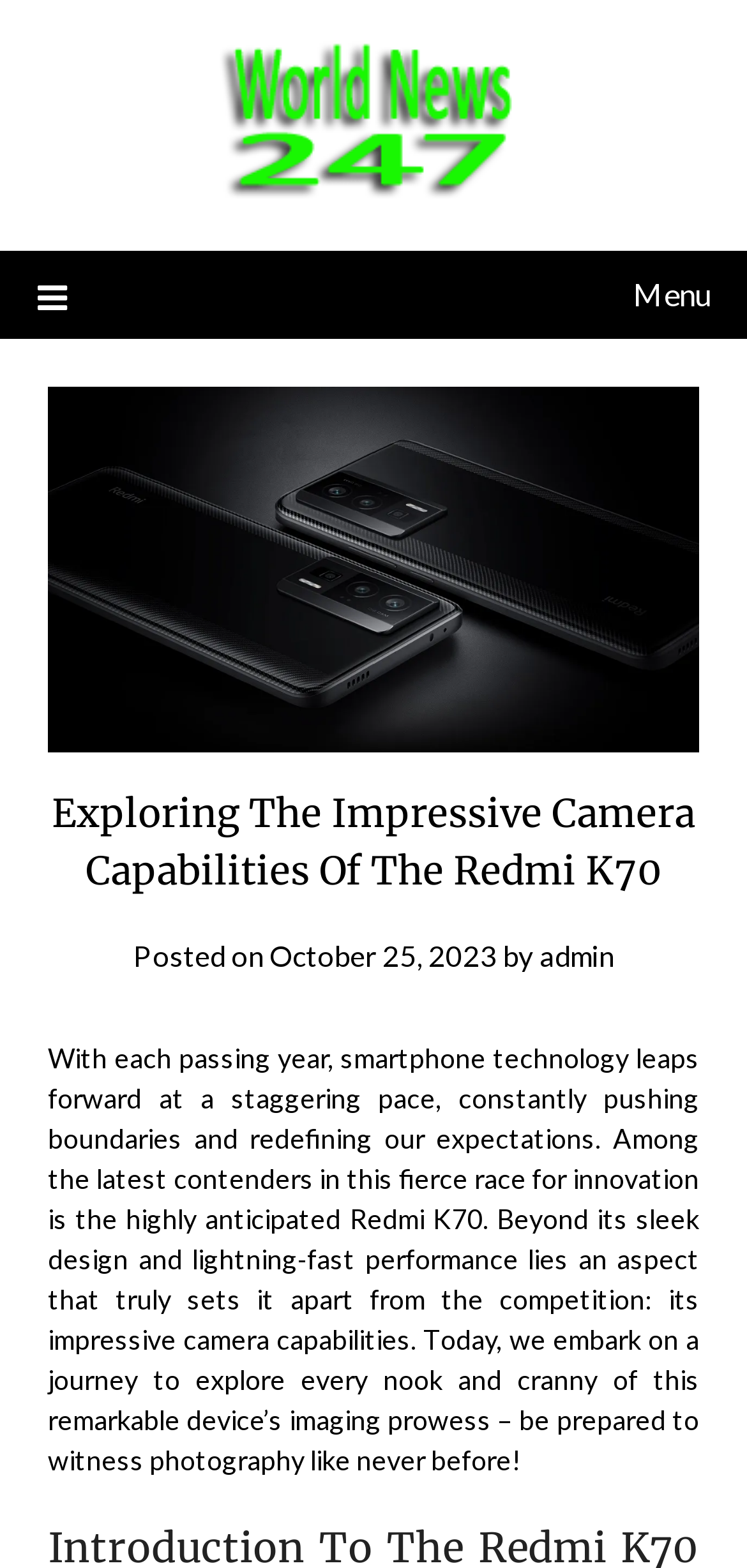What is the focus of the article?
Give a detailed response to the question by analyzing the screenshot.

The focus of the article can be inferred from the header section, which mentions 'Exploring The Impressive Camera Capabilities Of The Redmi K70', and also from the content of the article, which discusses the camera features of the Redmi K70.